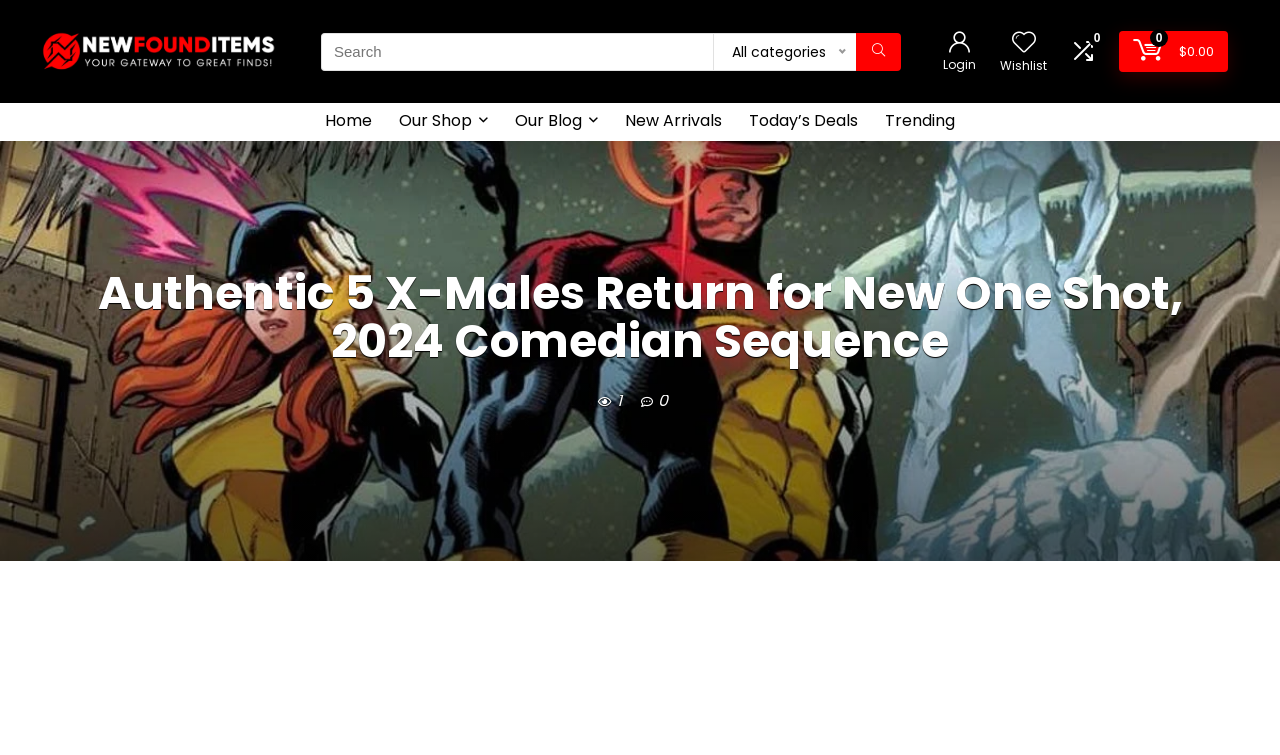Summarize the webpage with intricate details.

This webpage appears to be an article or blog post about the X-Men comic series. At the top of the page, there is a progress bar that spans the entire width of the page. Below the progress bar, there is a logo or icon for "NewFoundItems" with a link to the website's homepage. 

To the right of the logo, there is a search bar with a label "Search for:" and a dropdown menu with various categories such as "Apple Student Deals", "Audio & Television", and "Toys & Games". The search bar is accompanied by a "Search" button.

On the top-right corner of the page, there are links to "Login", "Wishlist", and a shopping cart icon with a price of $0.00. Below these links, there is a navigation menu with links to "Home", "Our Shop", "Our Blog", "New Arrivals", "Today's Deals", and "Trending".

The main content of the page is an article with a heading that reads "Authentic 5 X-Males Return for New One Shot, 2024 Comedian Sequence". The article appears to be discussing the X-Men comic series and its upcoming releases. There are no images directly related to the article's content on this page.